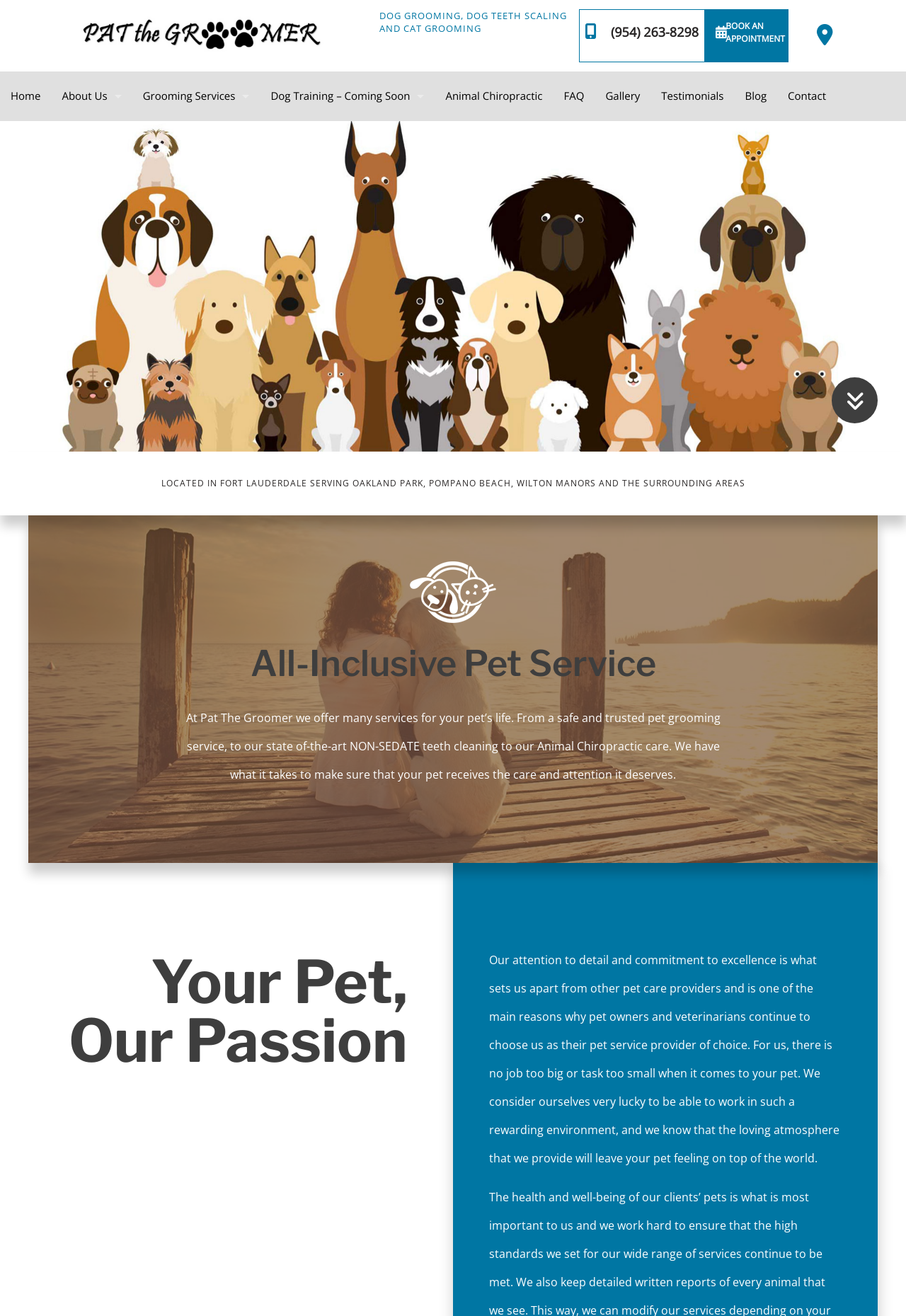Summarize the webpage with a detailed and informative caption.

The webpage is about Pat The Groomer, a pet service company based in Fort Lauderdale, serving Oakland Park, Pompano Beach, and Wilton Manors. At the top, there is a header section with a logo and a navigation menu with links to various pages, including Home, About Us, Service Areas, Grooming Services, and more.

Below the header, there is a prominent section highlighting the company's services, with a heading "DOG GROOMING, DOG TEETH SCALING AND CAT GROOMING" and a phone number "(954) 263-8298" to book an appointment. Next to it, there are three links: "BOOK AN APPOINTMENT", an empty link, and another empty link.

On the left side, there is a sidebar with links to various services, including Dog Grooming, Senior Pet Grooming, Special Needs Grooming, Cat Grooming, Doggy Spa, Teeth Brushing & Scaling, and more.

In the main content area, there is a section with a heading "All-Inclusive Pet Service" and a paragraph describing the company's services, including pet grooming, teeth cleaning, and Animal Chiropractic care. Below it, there is another section with a heading "Your Pet, Our Passion" and a longer paragraph describing the company's commitment to excellence and attention to detail.

At the bottom of the page, there is a footer section with a link to an unknown page and a static text describing the company's location and service areas.